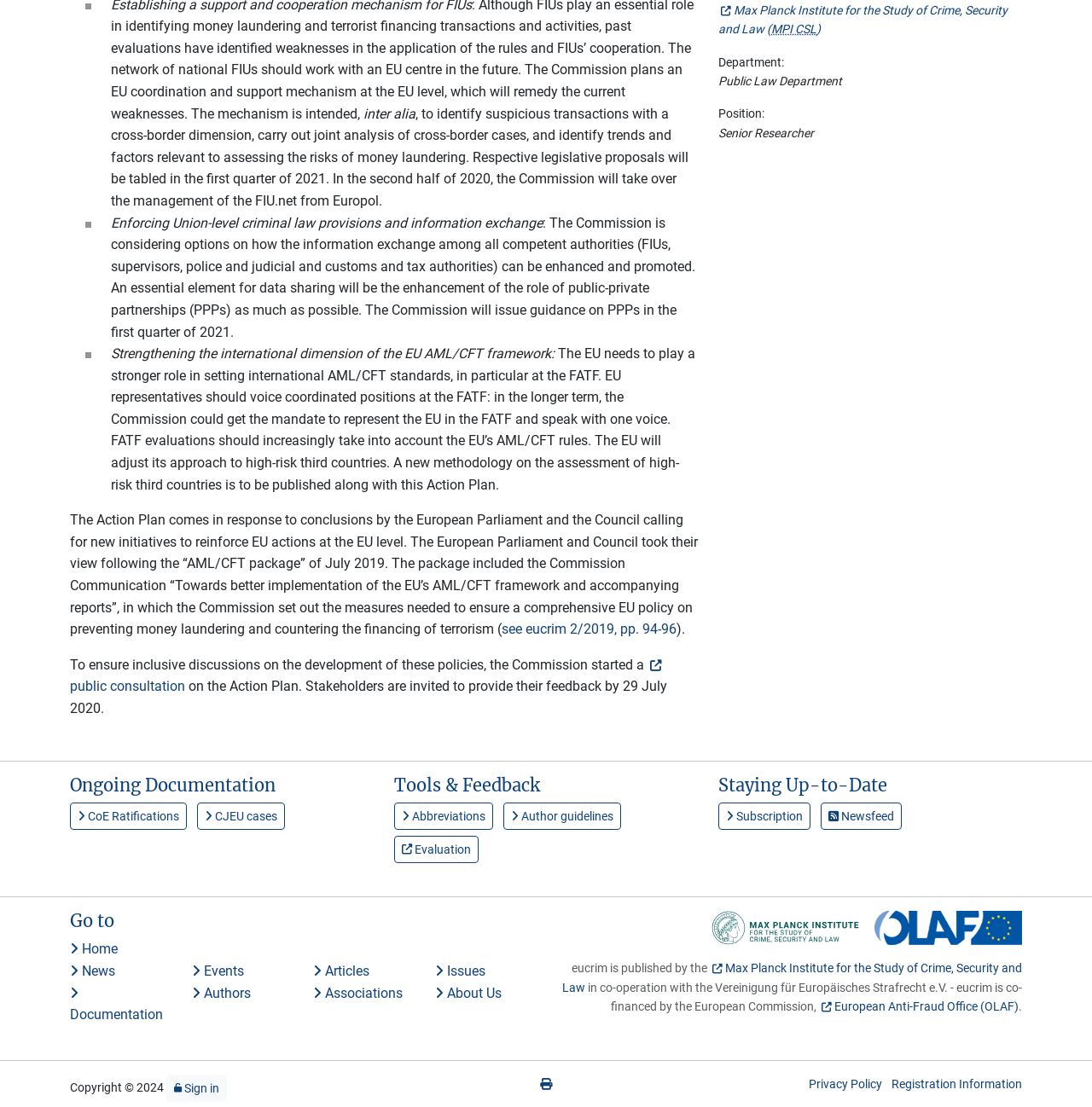Can you specify the bounding box coordinates for the region that should be clicked to fulfill this instruction: "View the OIG report".

None